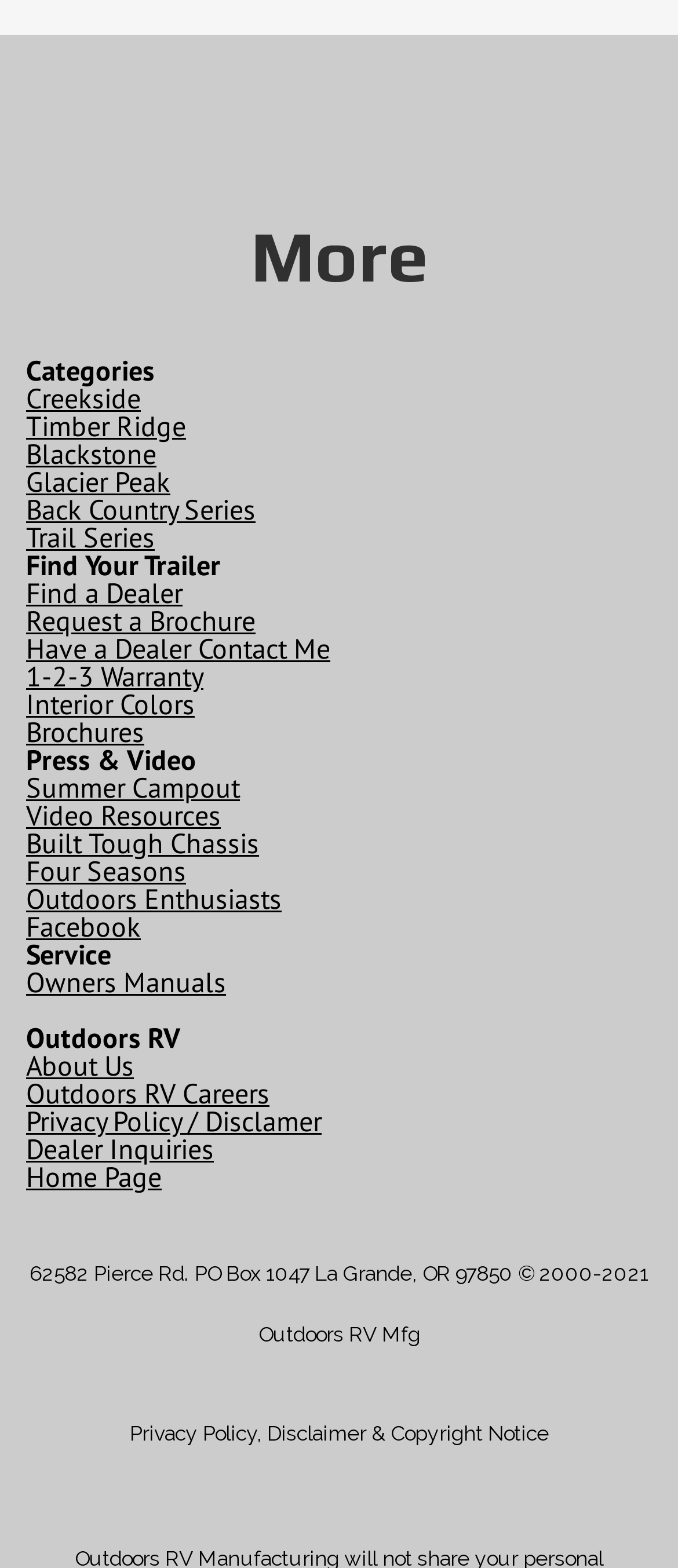Reply to the question with a single word or phrase:
What is the warranty offered?

1-2-3 Warranty